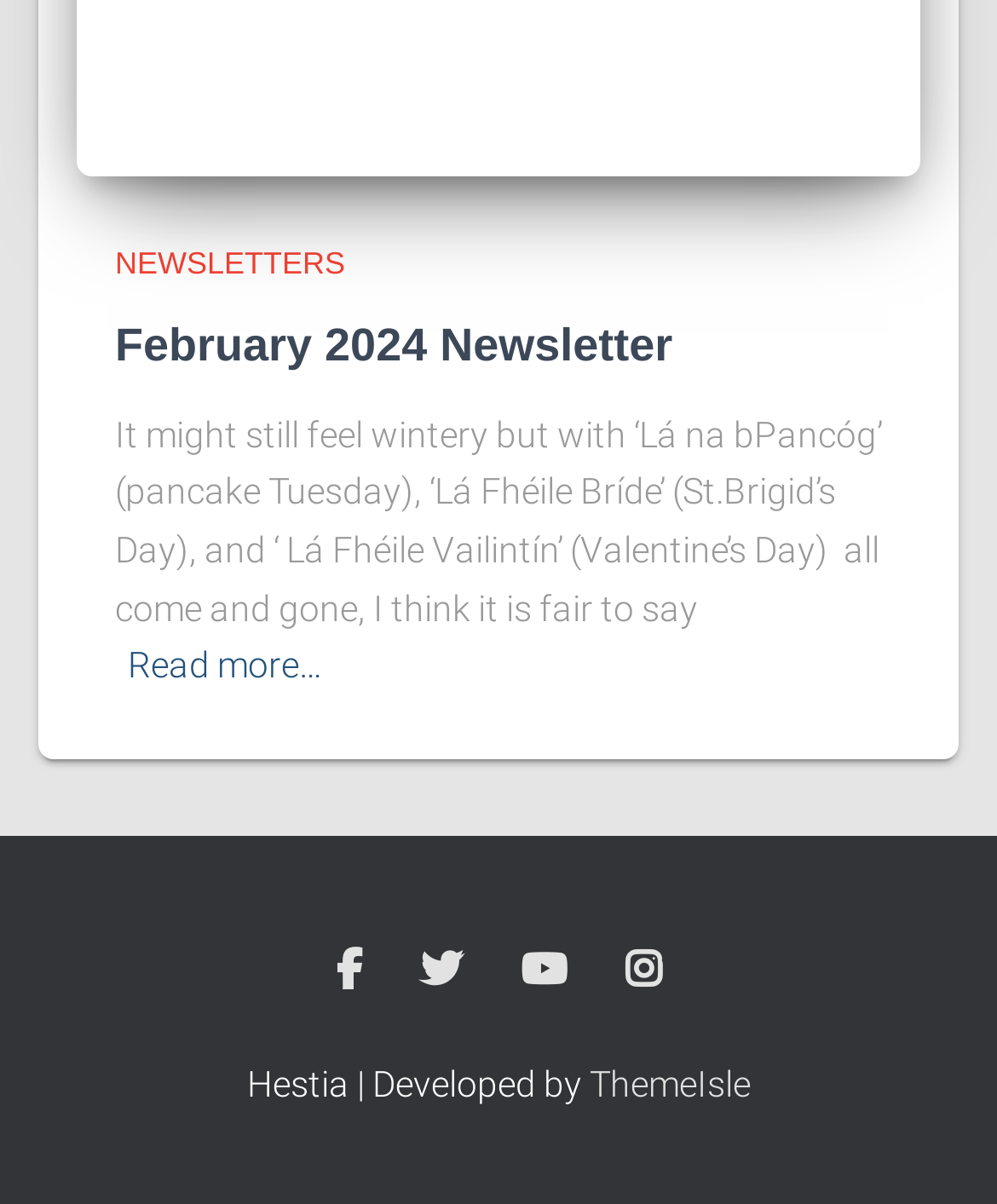Given the description "Read more…", provide the bounding box coordinates of the corresponding UI element.

[0.128, 0.529, 0.323, 0.577]